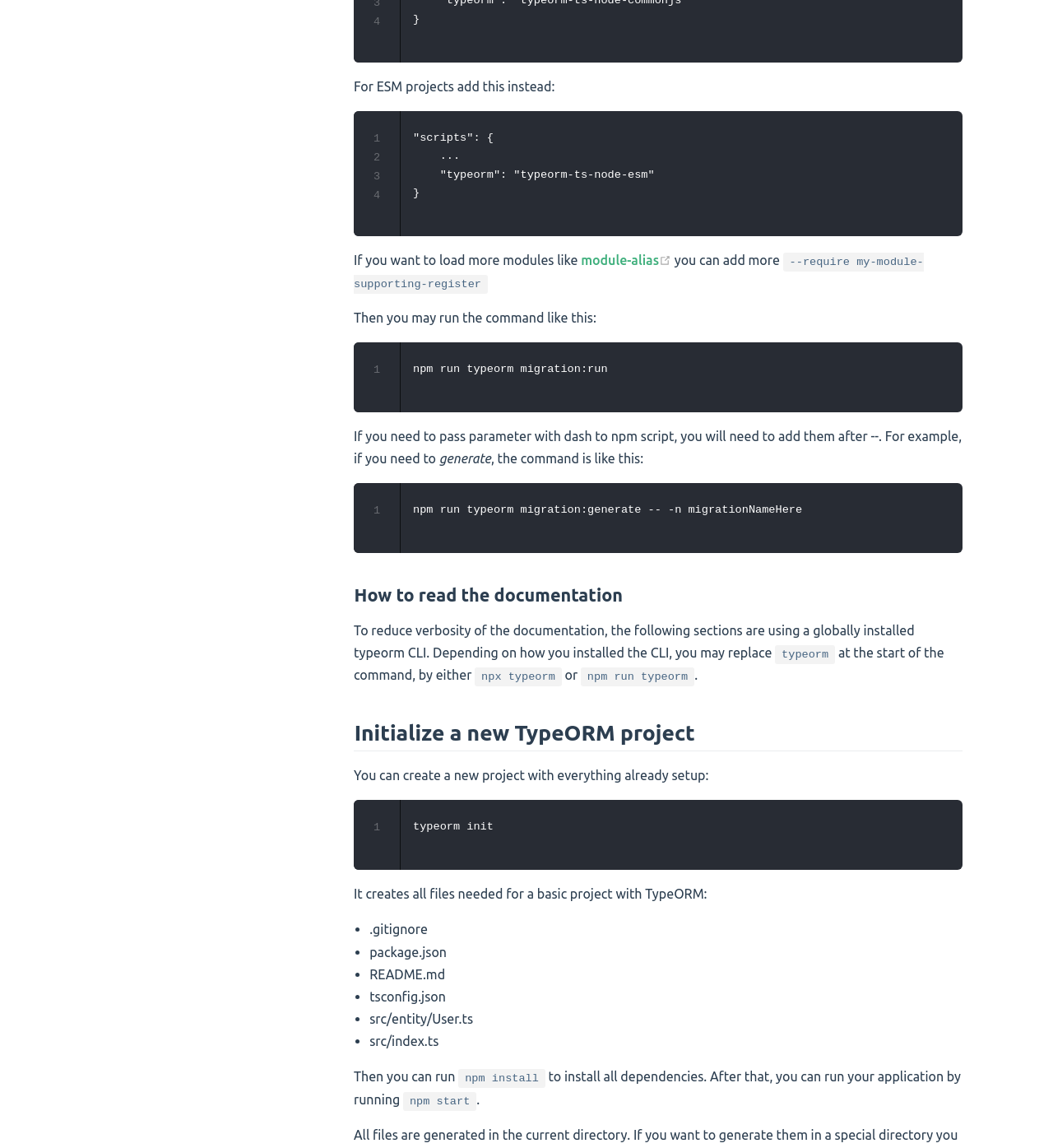Indicate the bounding box coordinates of the clickable region to achieve the following instruction: "Click on 'Entity Listeners and Subscribers'."

[0.0, 0.609, 0.249, 0.638]